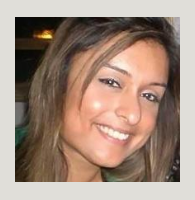Present an elaborate depiction of the scene captured in the image.

The image features a smiling individual, identified as Menisha Patel, who participated in the Curiosity Carnival held on 29 September as part of the European Researchers’ Night. This event aimed to engage the public in various research activities organized by Oxford, showcasing projects focused on fairness and safety on the internet, such as UnBias and Digital Wildfire. The carnival was a successful initiative that saw over 2500 visitors, providing them the opportunity to interact with researchers, reflect on online challenges, and contribute to discussions about internet safety.